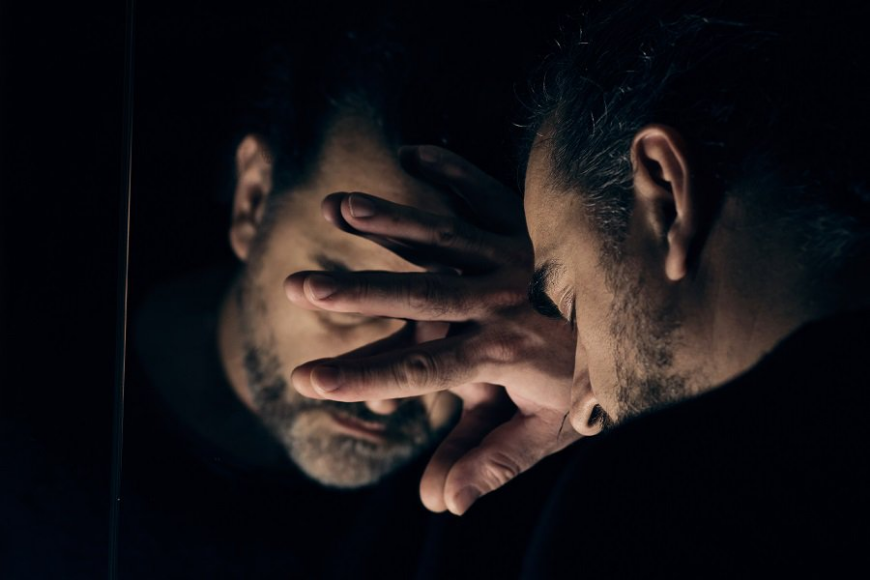Provide a thorough description of the image, including all visible elements.

The image features a contemplative man partially obscured as he leans against a mirror with one hand covering his face, creating an intimate and introspective atmosphere. The reflection captures a moment of vulnerability, although much of his features are softened by the shadows and the positioning of his hand. His expression conveys a sense of distress or deep thought, suggesting an internal struggle or yearning for connection. This poignant image connects with the themes of doubt and salvation explored in the associated text, "Can God save me?" evoking profound questions about faith, self-worth, and the complexities of belief.